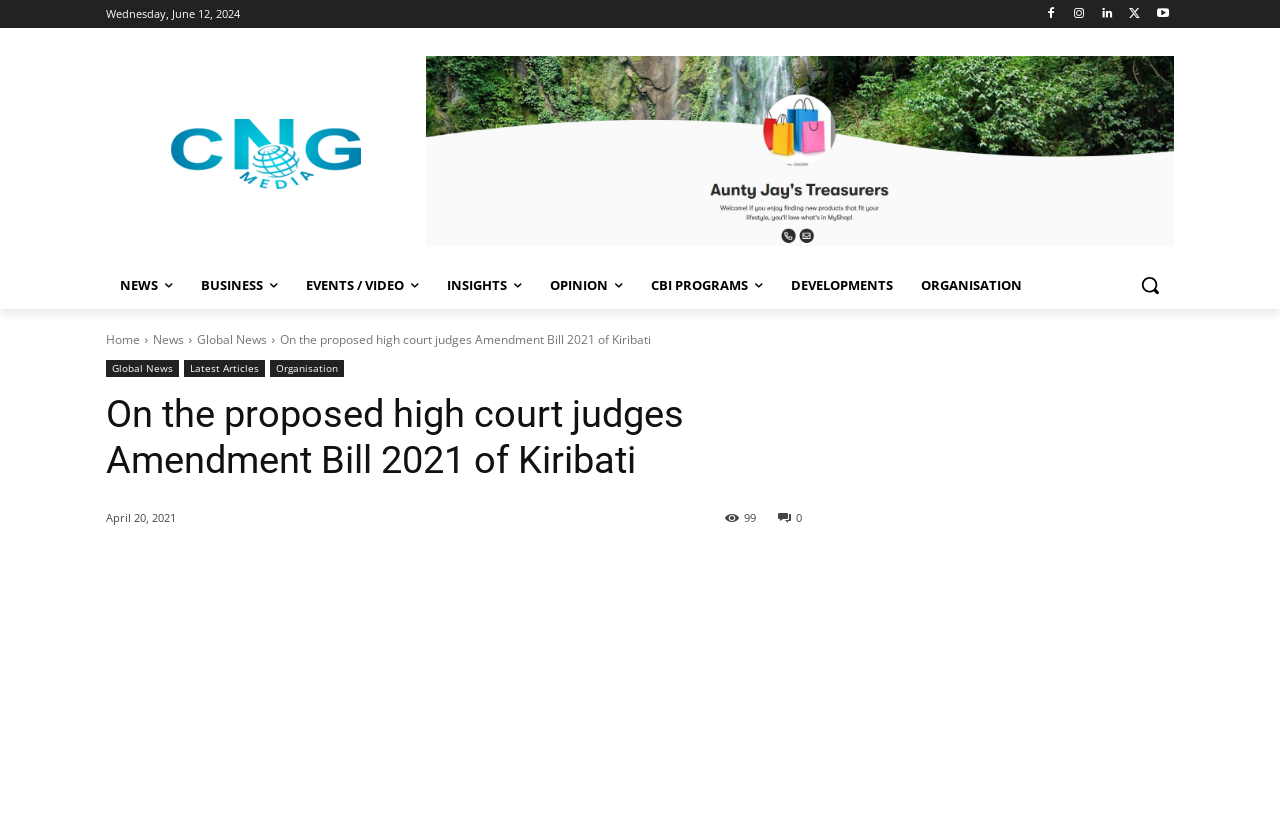Elaborate on the different components and information displayed on the webpage.

This webpage appears to be a news article page from Caribbean News Global. At the top left, there is a logo image and a navigation menu with links to "NEWS", "BUSINESS", "EVENTS / VIDEO", "INSIGHTS", "OPINION", "CBI PROGRAMS", "DEVELOPMENTS", and "ORGANISATION". Below the navigation menu, there is a search button with a magnifying glass icon.

The main content of the page is an article titled "On the proposed high court judges Amendment Bill 2021 of Kiribati". The article title is displayed prominently in a large font size. Below the title, there is a timestamp indicating that the article was published on April 20, 2021. The article content is not explicitly described in the accessibility tree, but it likely contains text and possibly images.

To the right of the article title, there are social media sharing links and a "Share" button. Below the article, there are two large images, likely advertisements or promotional banners.

At the top right of the page, there are several small icons, including a clock, a bell, and a few social media icons. These icons are likely links to other pages or features on the website.